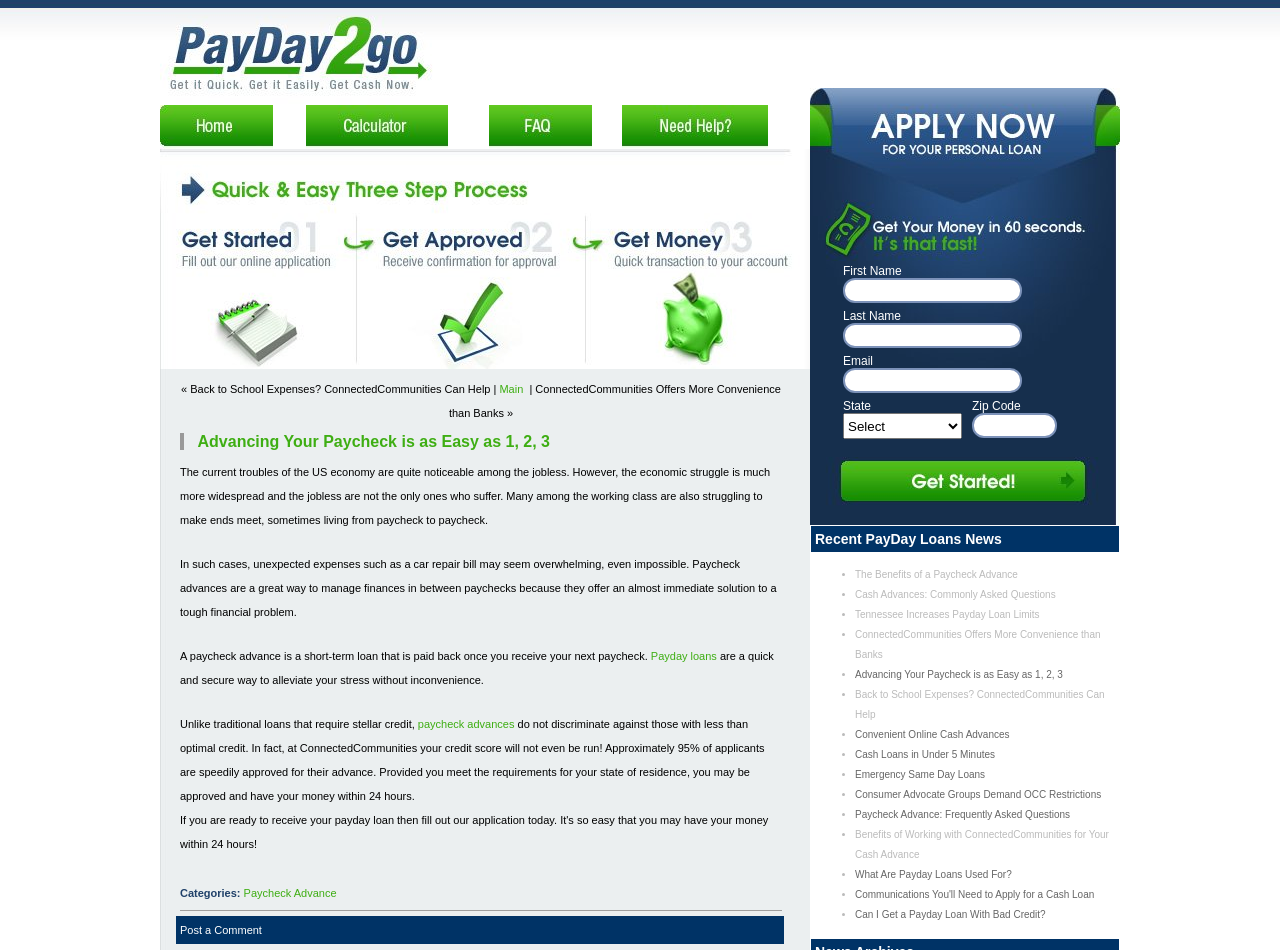Find the bounding box coordinates of the clickable element required to execute the following instruction: "Select a state". Provide the coordinates as four float numbers between 0 and 1, i.e., [left, top, right, bottom].

[0.659, 0.435, 0.752, 0.462]